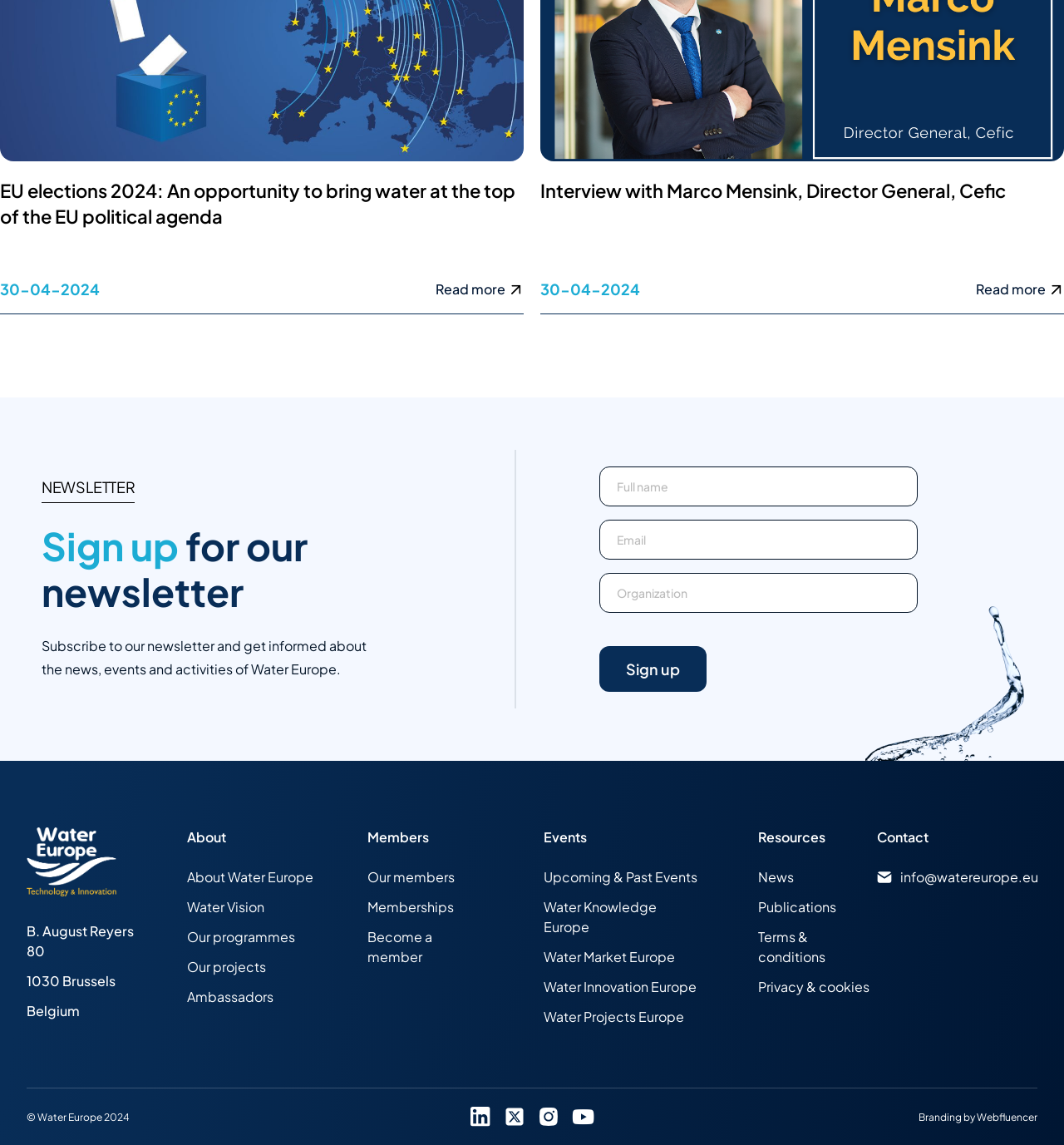Locate the bounding box coordinates of the area to click to fulfill this instruction: "Learn about Water Europe". The bounding box should be presented as four float numbers between 0 and 1, in the order [left, top, right, bottom].

[0.176, 0.758, 0.295, 0.775]